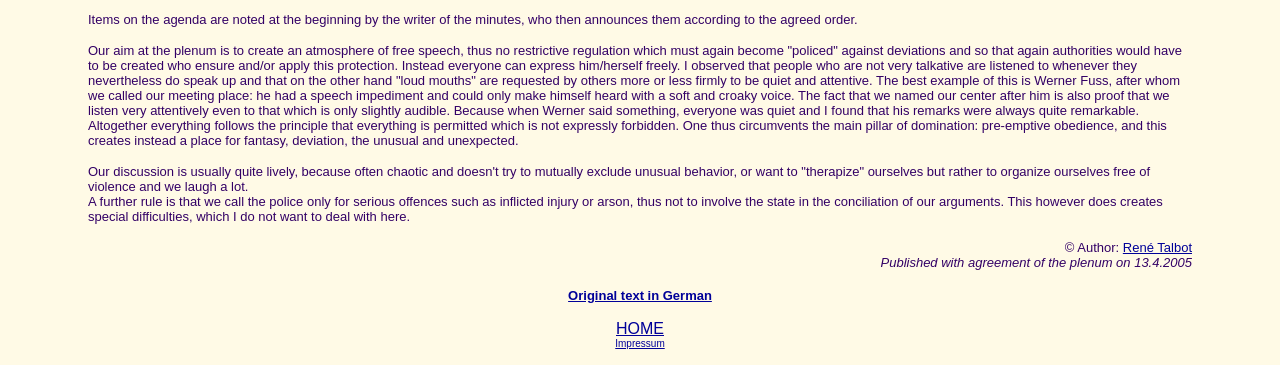Who is the author of the text?
Using the image as a reference, answer the question in detail.

The author of the text is mentioned at the bottom of the page, where it says '© Author: René Talbot'.